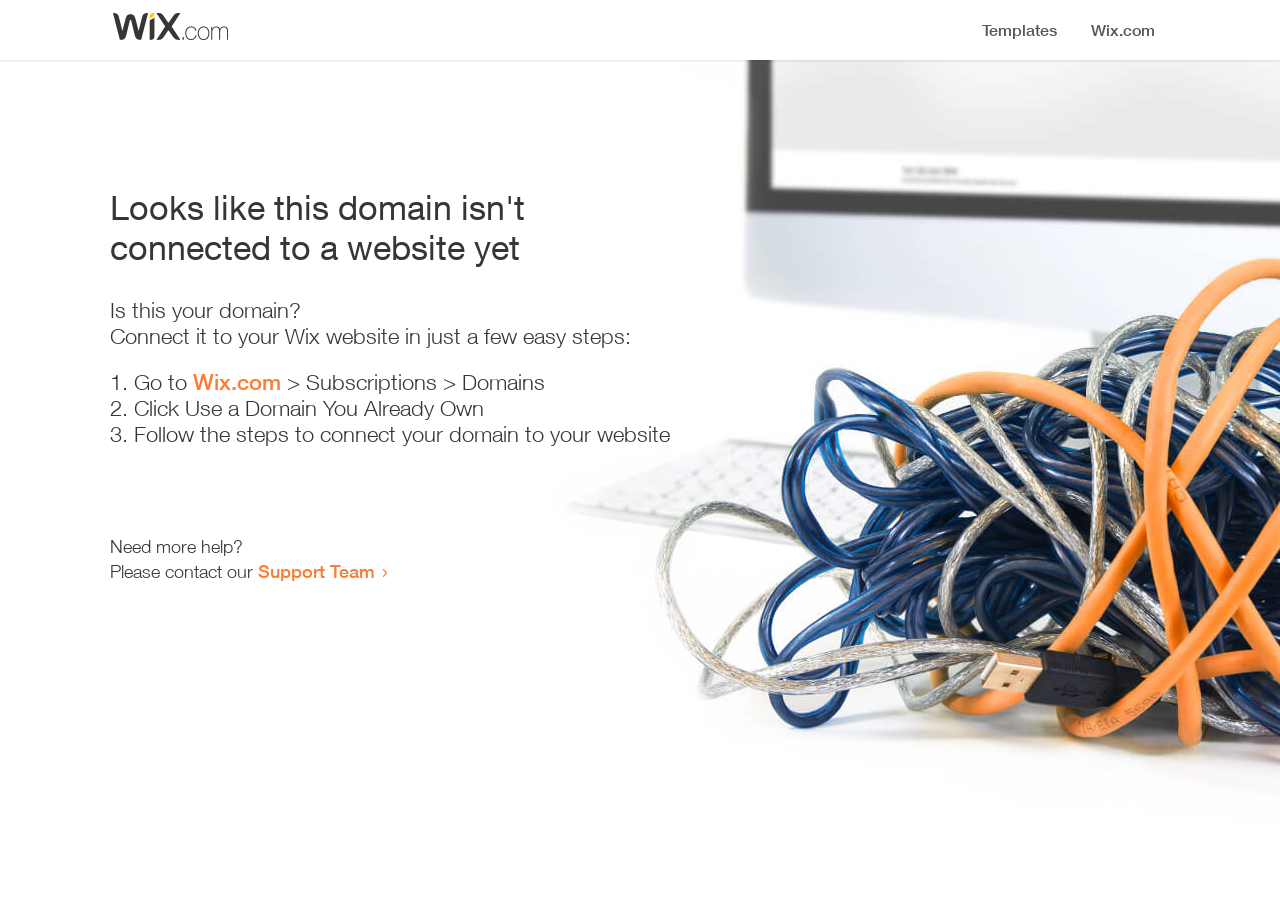Using the format (top-left x, top-left y, bottom-right x, bottom-right y), and given the element description, identify the bounding box coordinates within the screenshot: Support Team

[0.202, 0.607, 0.293, 0.631]